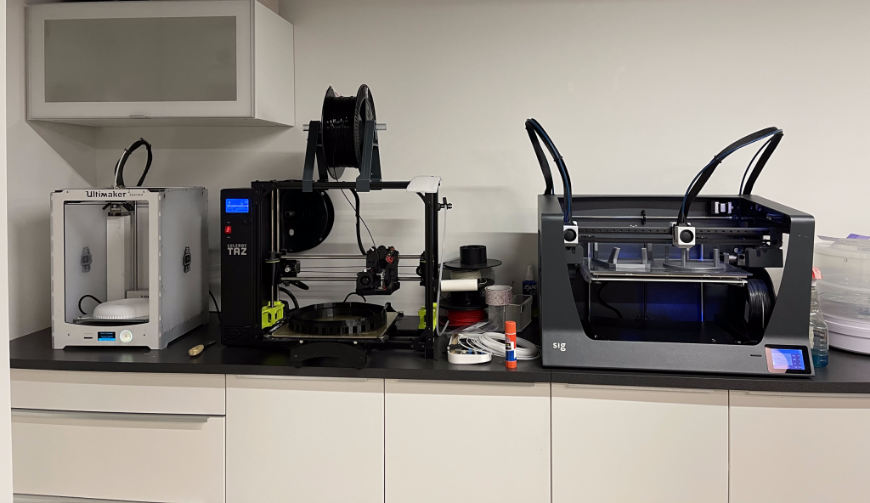What is the purpose of the 3D printers in this setup?
Look at the image and provide a short answer using one word or a phrase.

Prototyping